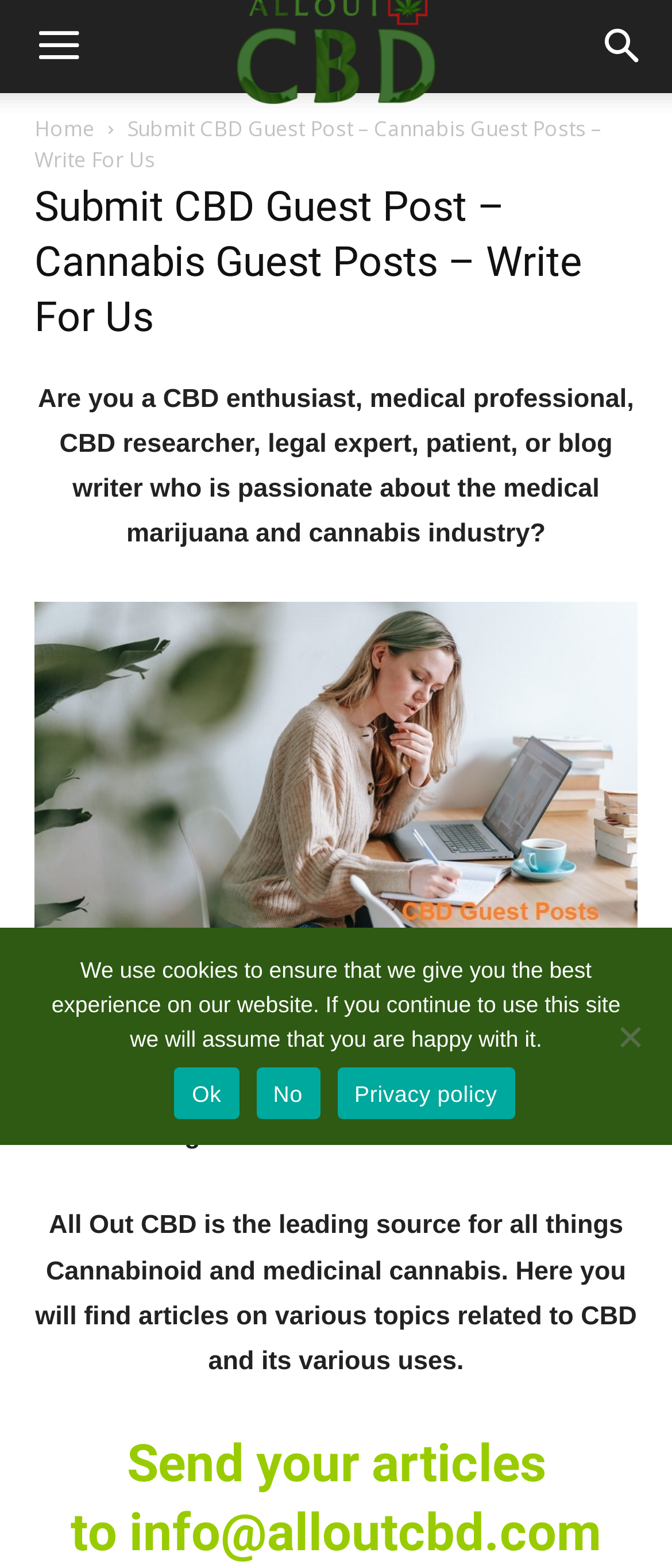Using the format (top-left x, top-left y, bottom-right x, bottom-right y), provide the bounding box coordinates for the described UI element. All values should be floating point numbers between 0 and 1: Privacy policy

[0.502, 0.681, 0.766, 0.714]